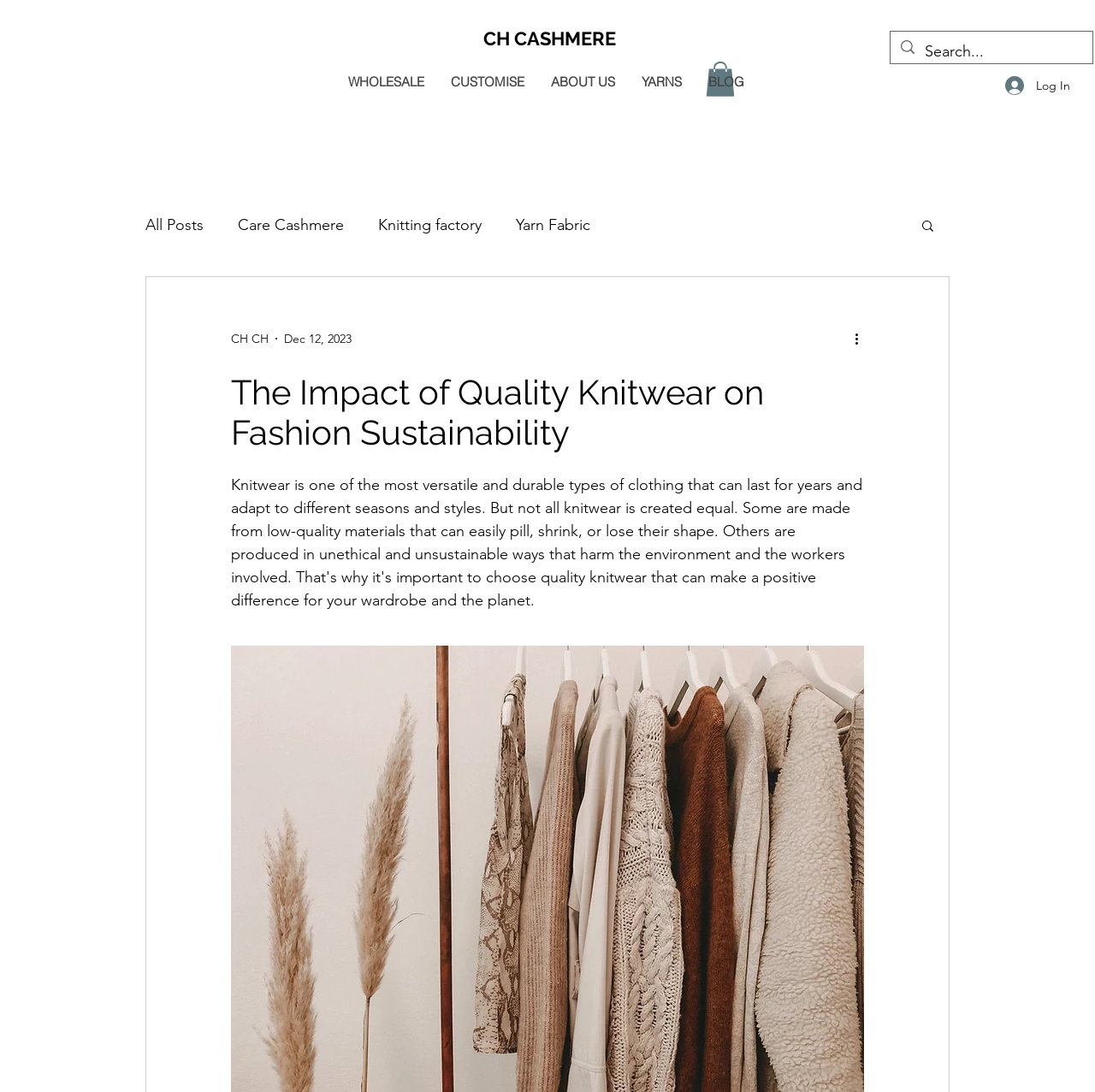Please locate the bounding box coordinates of the element that should be clicked to complete the given instruction: "Visit the wholesale page".

[0.305, 0.063, 0.399, 0.087]